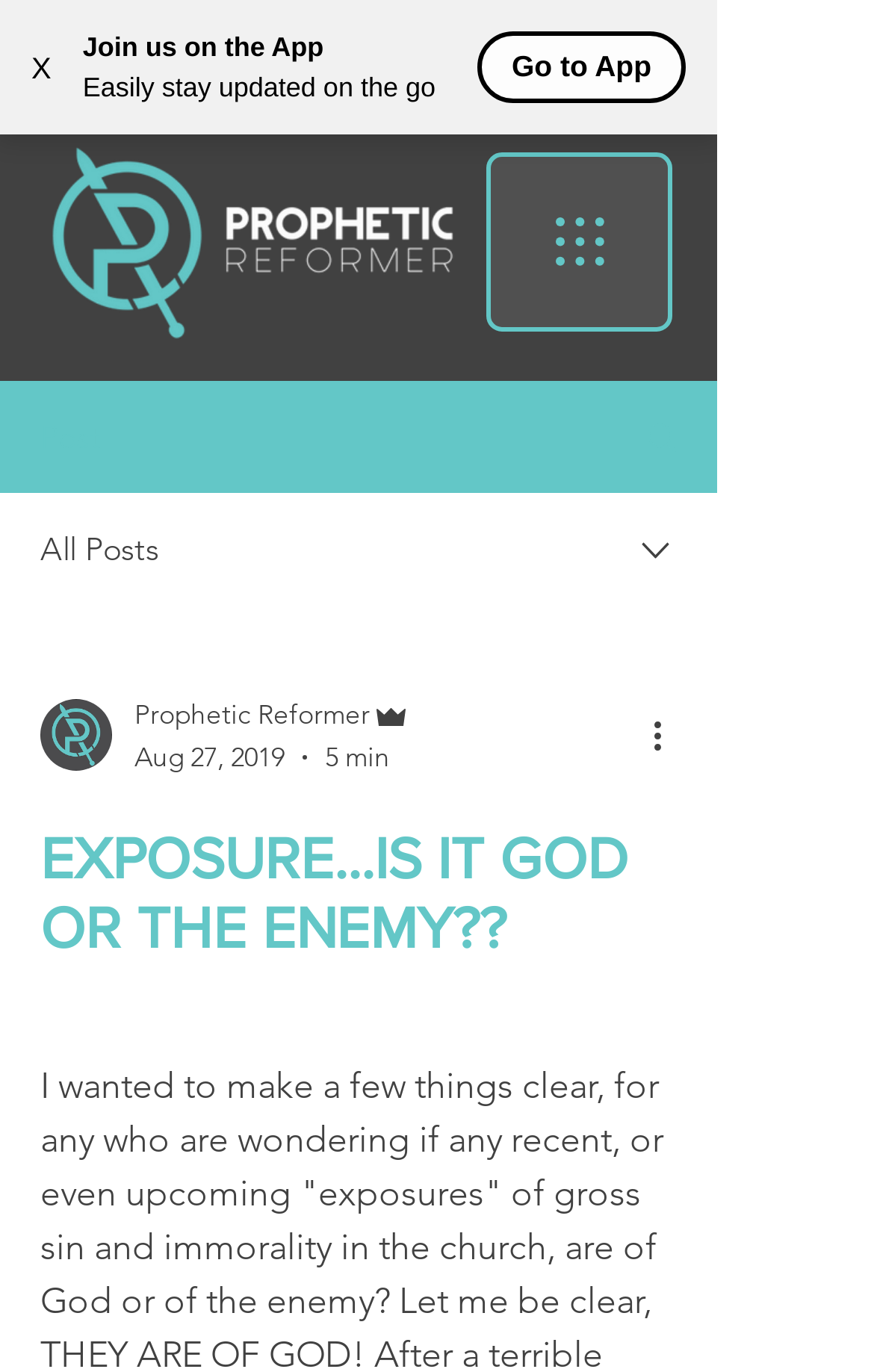Identify the bounding box coordinates for the element that needs to be clicked to fulfill this instruction: "Open the navigation menu". Provide the coordinates in the format of four float numbers between 0 and 1: [left, top, right, bottom].

[0.556, 0.111, 0.769, 0.242]